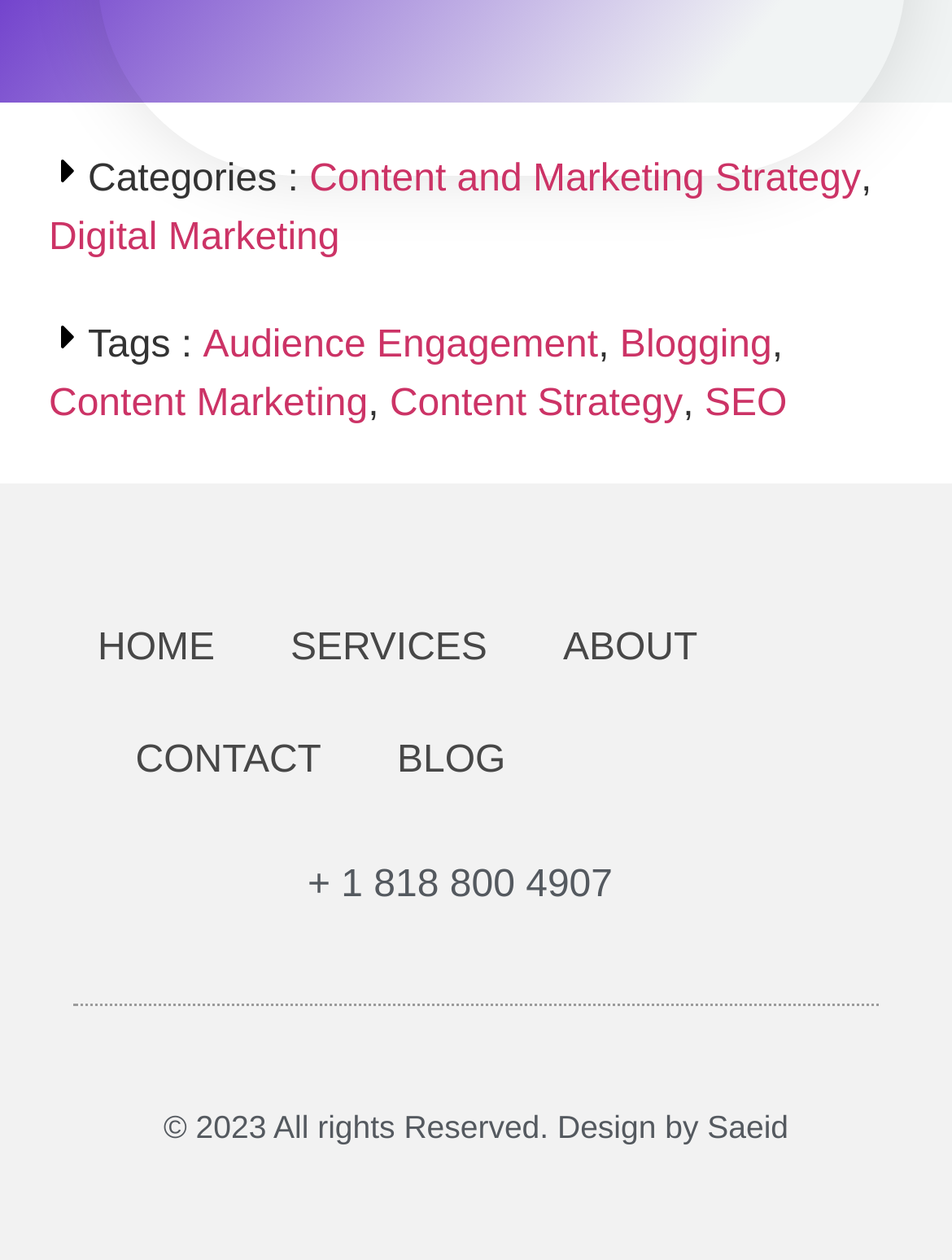Pinpoint the bounding box coordinates of the clickable element to carry out the following instruction: "subscribe to RSS."

None